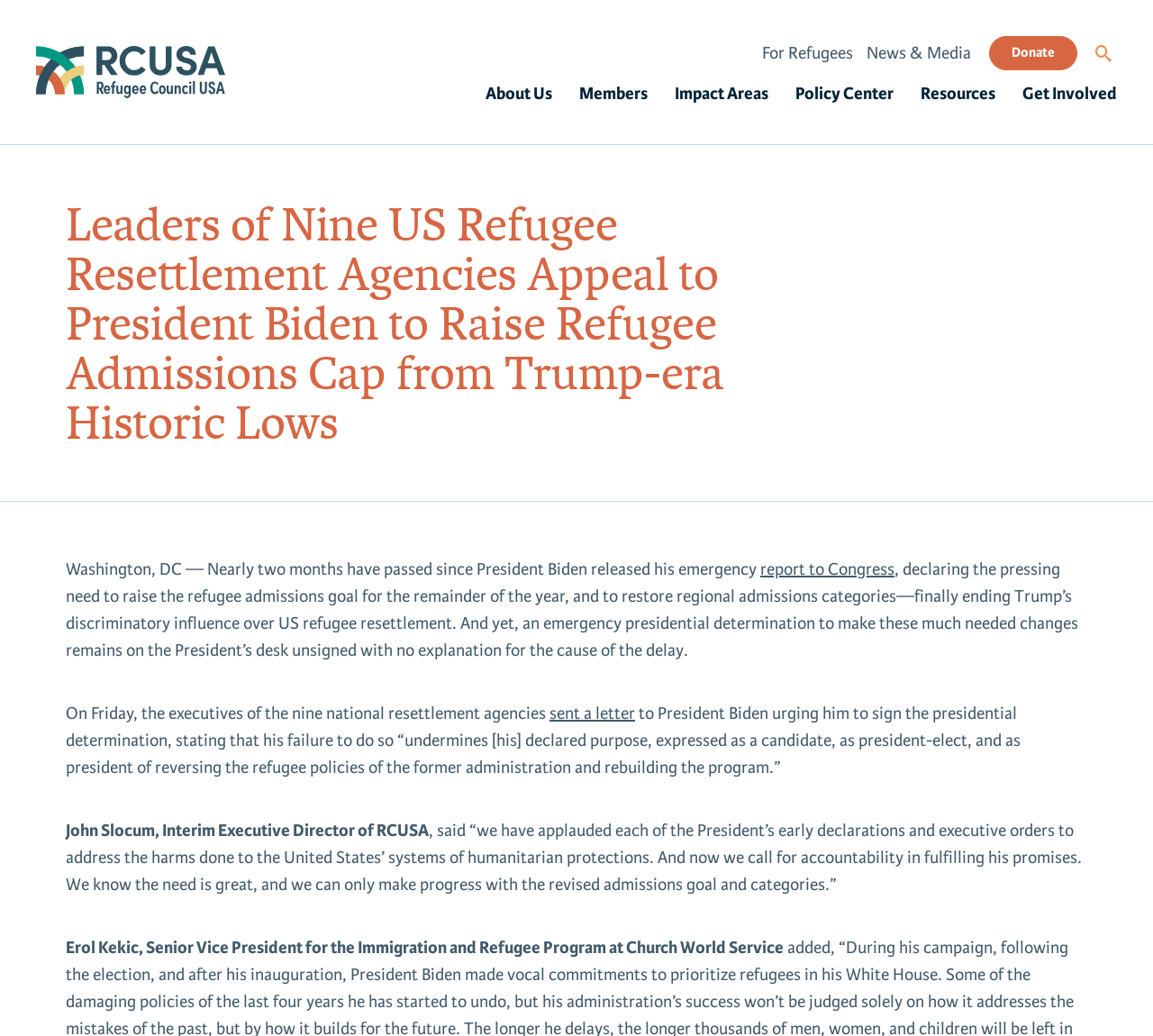Can you identify the bounding box coordinates of the clickable region needed to carry out this instruction: 'Donate'? The coordinates should be four float numbers within the range of 0 to 1, stated as [left, top, right, bottom].

[0.858, 0.035, 0.934, 0.067]